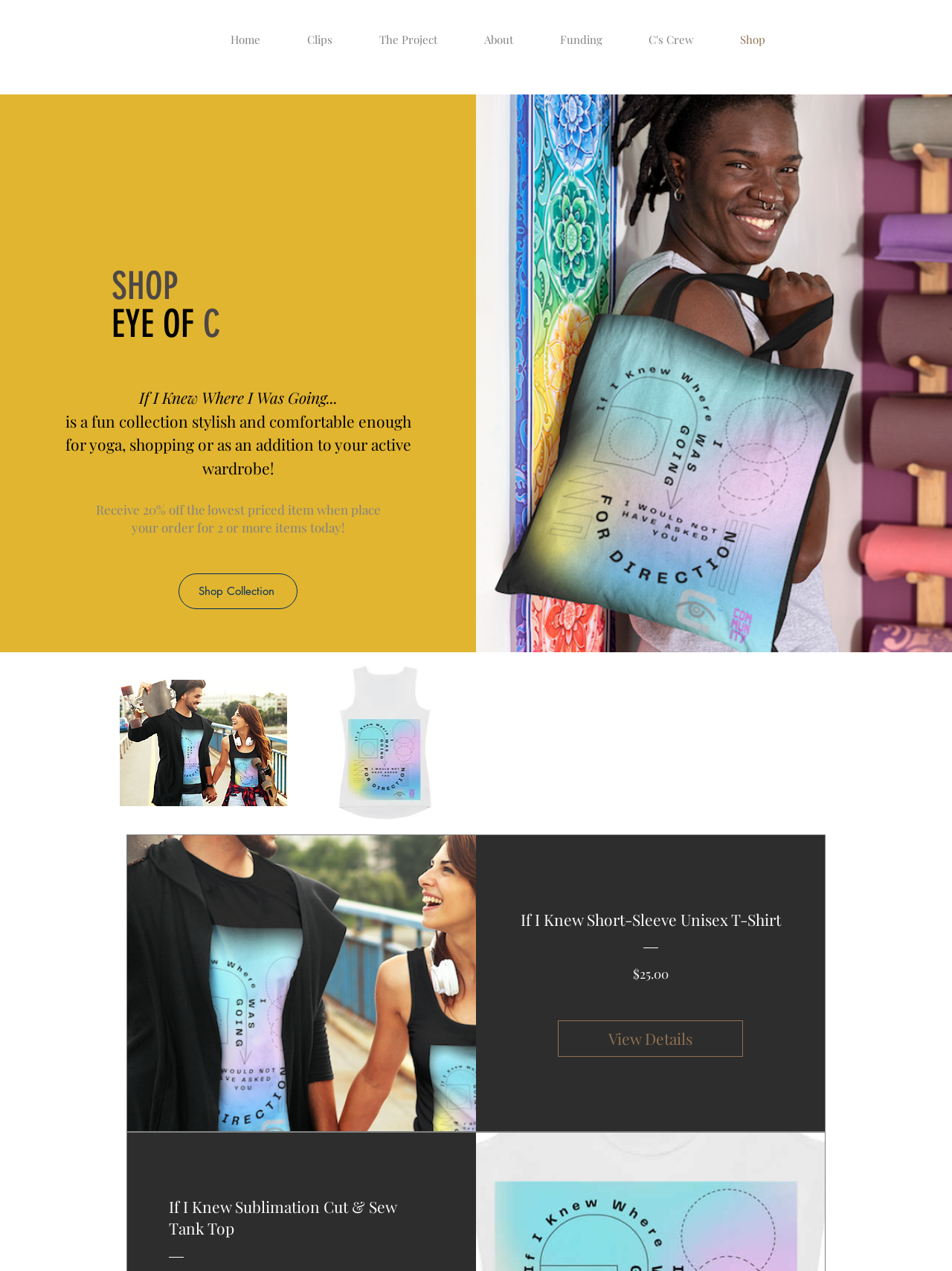Offer a meticulous description of the webpage's structure and content.

The webpage is titled "If I Knew | Eye Of C" and appears to be an e-commerce website. At the top, there is a navigation menu with links to "Home", "Clips", "The Project", "About", "Funding", "C's Crew", and "Shop". 

Below the navigation menu, there is a heading that reads "If I Knew Where I Was Going..." followed by a paragraph describing the brand's products as stylish and comfortable for yoga, shopping, or active wear. 

Further down, there is a promotional message offering 20% off the lowest-priced item when ordering two or more items. A "Shop Collection" link is placed nearby.

On the right side of the page, there is a large image of a tote bag featuring a smiling man in a yoga studio. Above the image, there is a heading that reads "SHOP EYE OF C". 

Below the image, there is a product gallery section with two groups of products: "If I Knew Short-Sleeve Unisex T-Shirt" and "If I Knew Sublimation Cut & Sew Tank Top". Each group has a "Quick View" link. 

At the bottom of the page, there is a section with a link to "If I Knew Short-Sleeve Unisex T-Shirt" with a price of $25.00, a "View Details" button, and a heading for "If I Knew Sublimation Cut & Sew Tank Top".